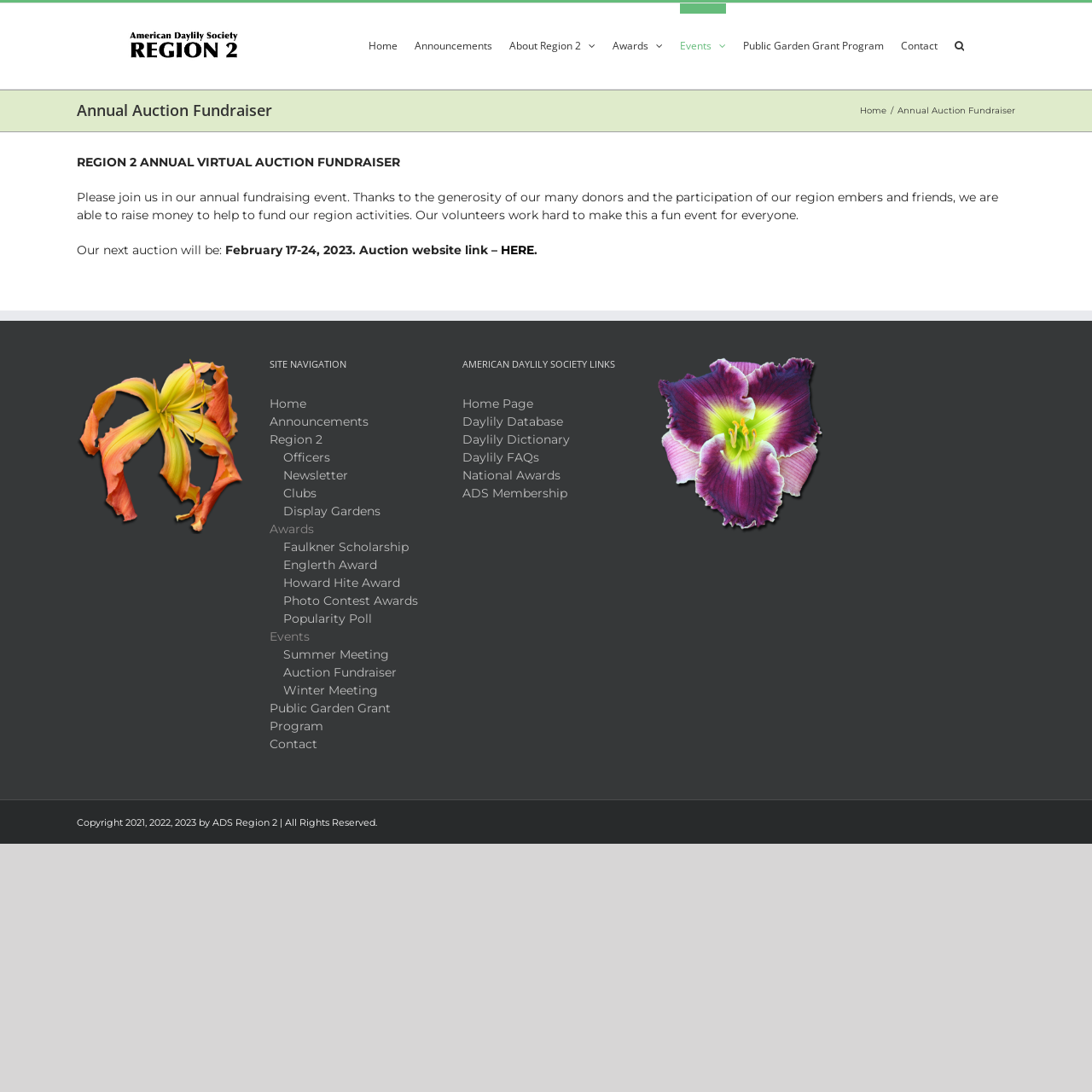Given the webpage screenshot and the description, determine the bounding box coordinates (top-left x, top-left y, bottom-right x, bottom-right y) that define the location of the UI element matching this description: Public Garden Grant Program

[0.68, 0.003, 0.809, 0.071]